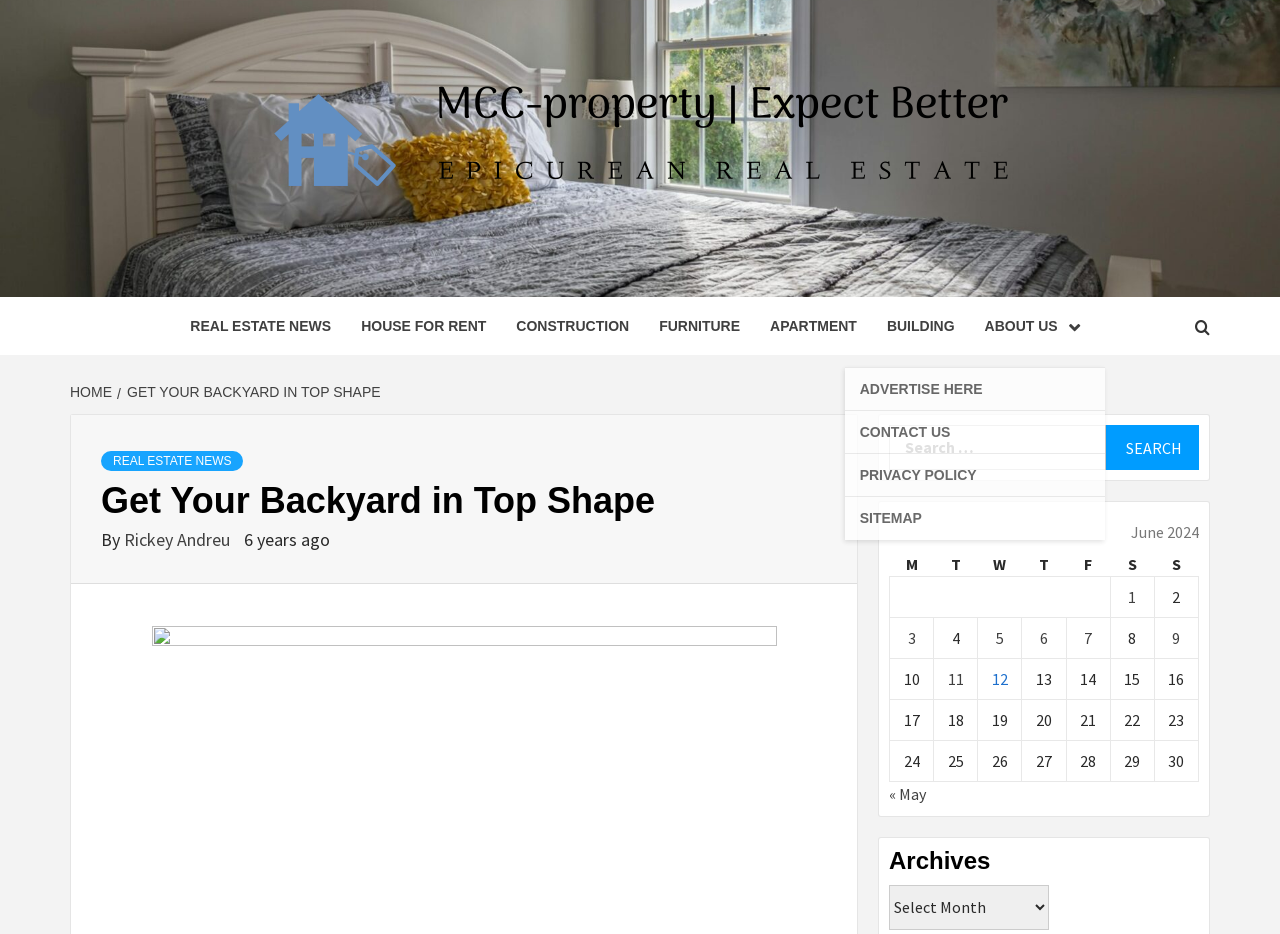Respond with a single word or phrase to the following question:
Who is the author of the article?

Rickey Andreu